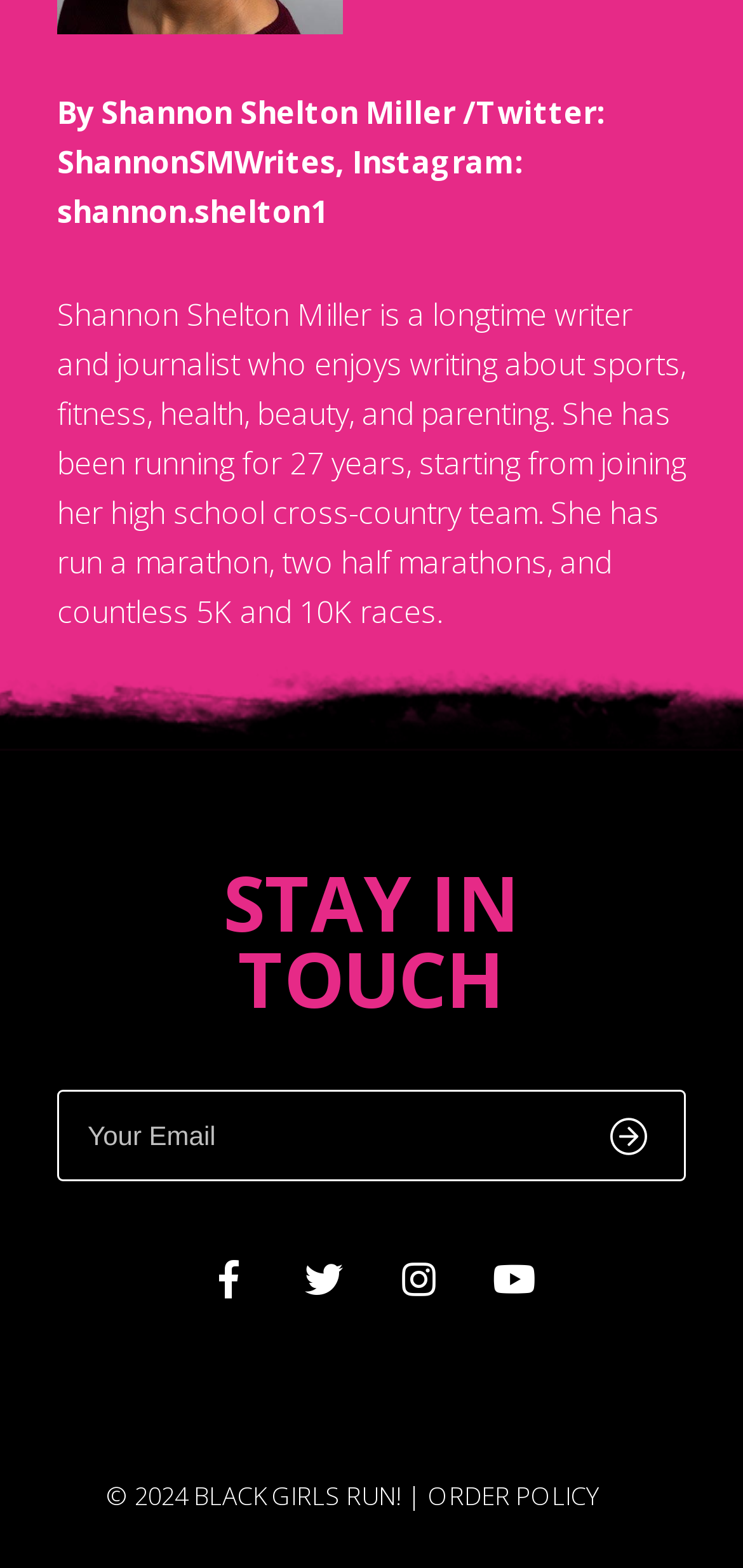What is the topic of the author's writing?
Please use the image to deliver a detailed and complete answer.

The author's writing topics are mentioned in the second StaticText element, which describes the author as 'a longtime writer and journalist who enjoys writing about sports, fitness, health, beauty, and parenting'.